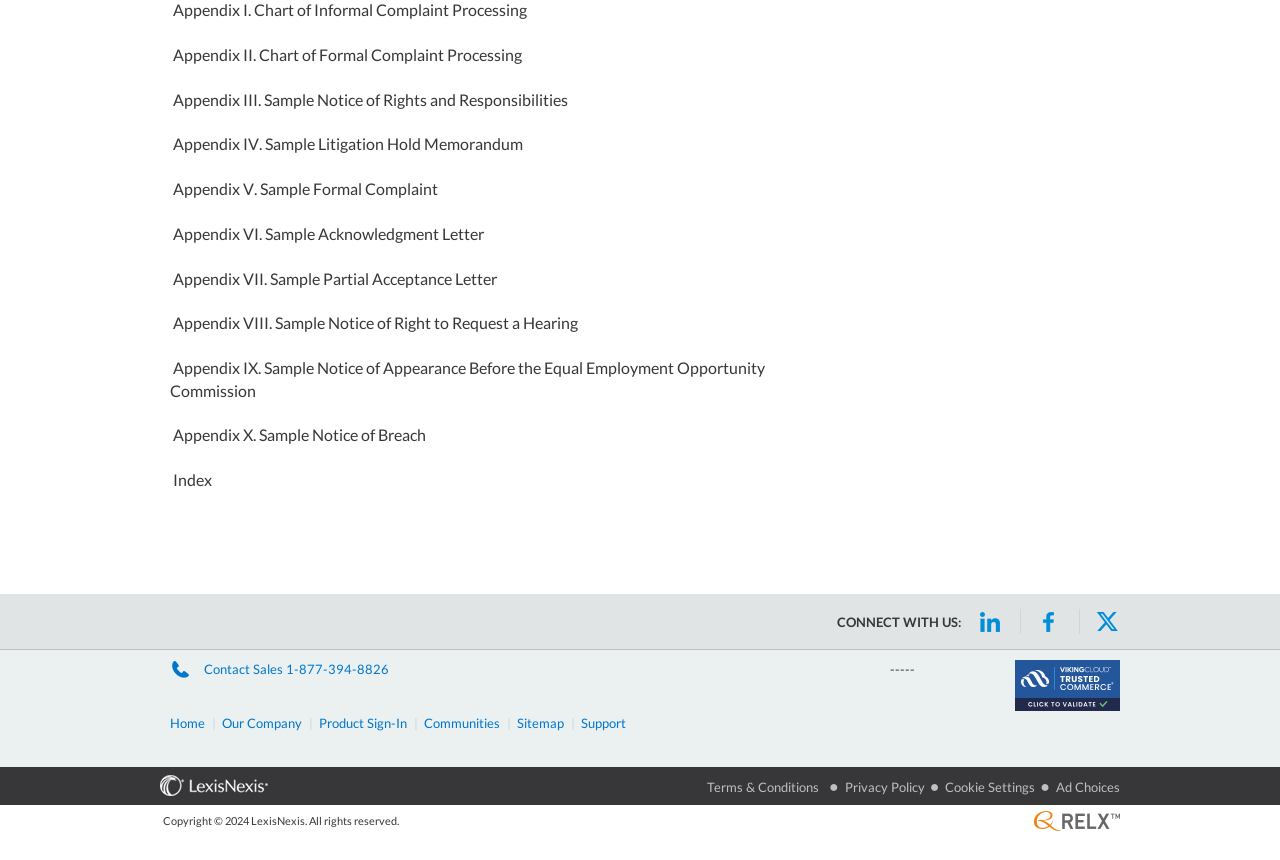Locate the bounding box coordinates for the element described below: "Our Company". The coordinates must be four float values between 0 and 1, formatted as [left, top, right, bottom].

[0.173, 0.831, 0.236, 0.85]